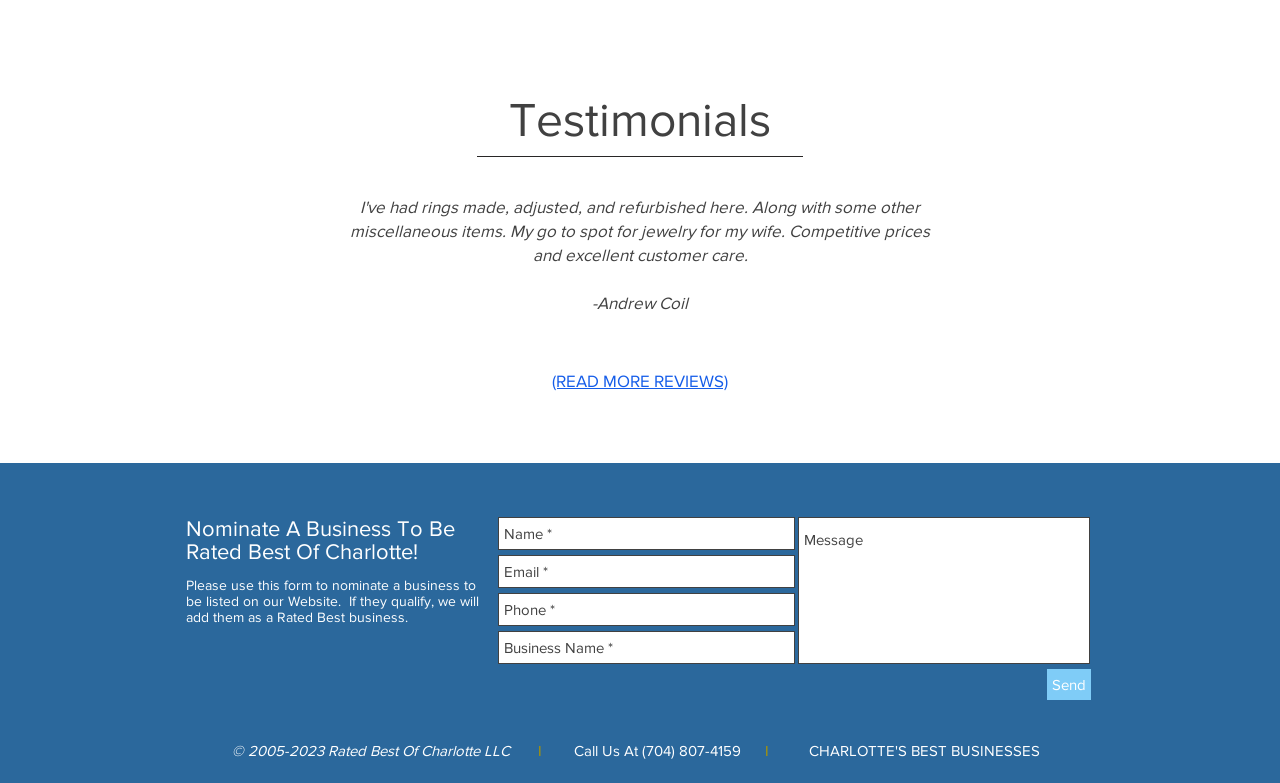Reply to the question with a single word or phrase:
What is the copyright year range of the website?

2005-2023